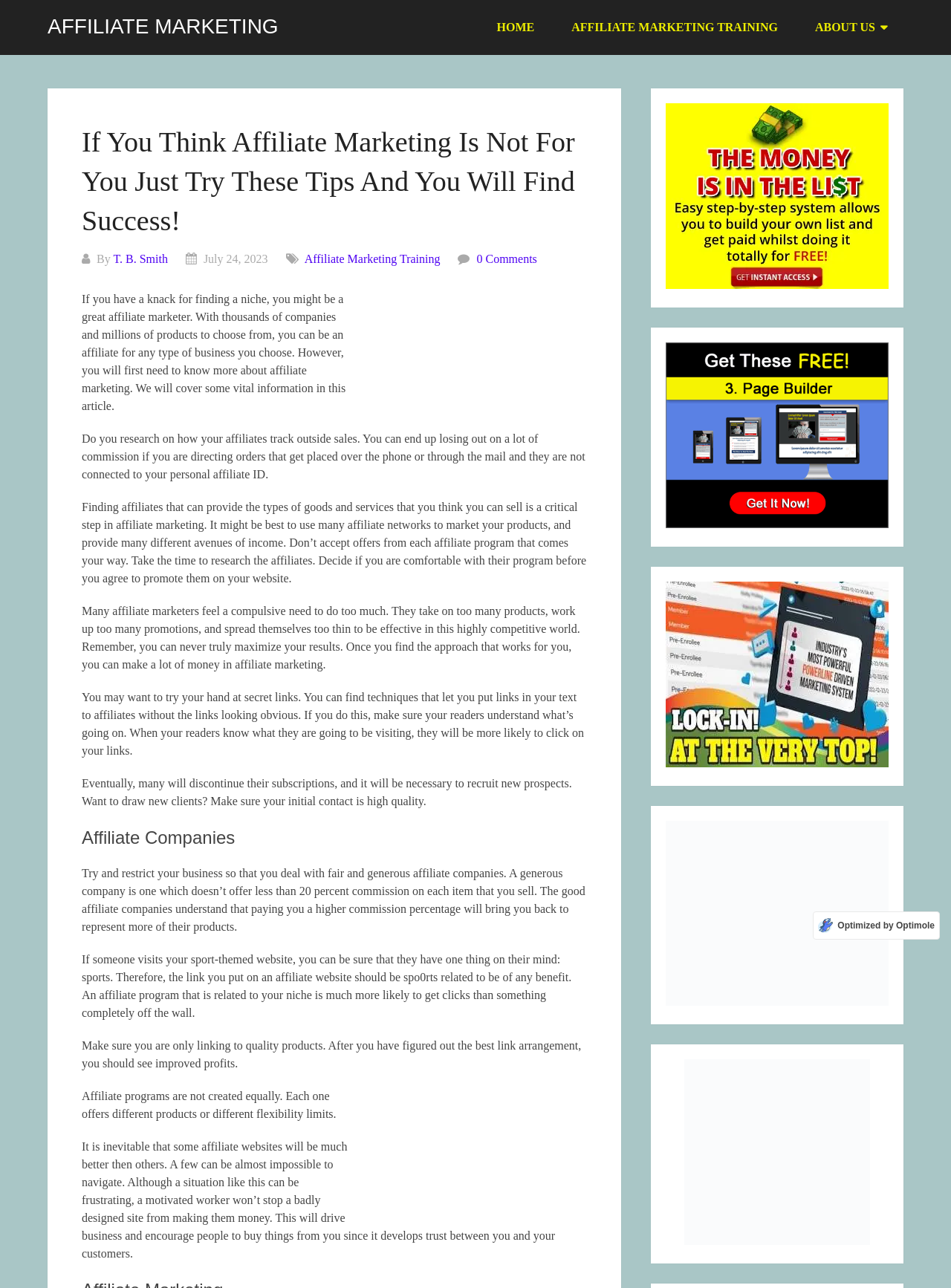Using the description: "T. B. Smith", identify the bounding box of the corresponding UI element in the screenshot.

[0.119, 0.196, 0.176, 0.206]